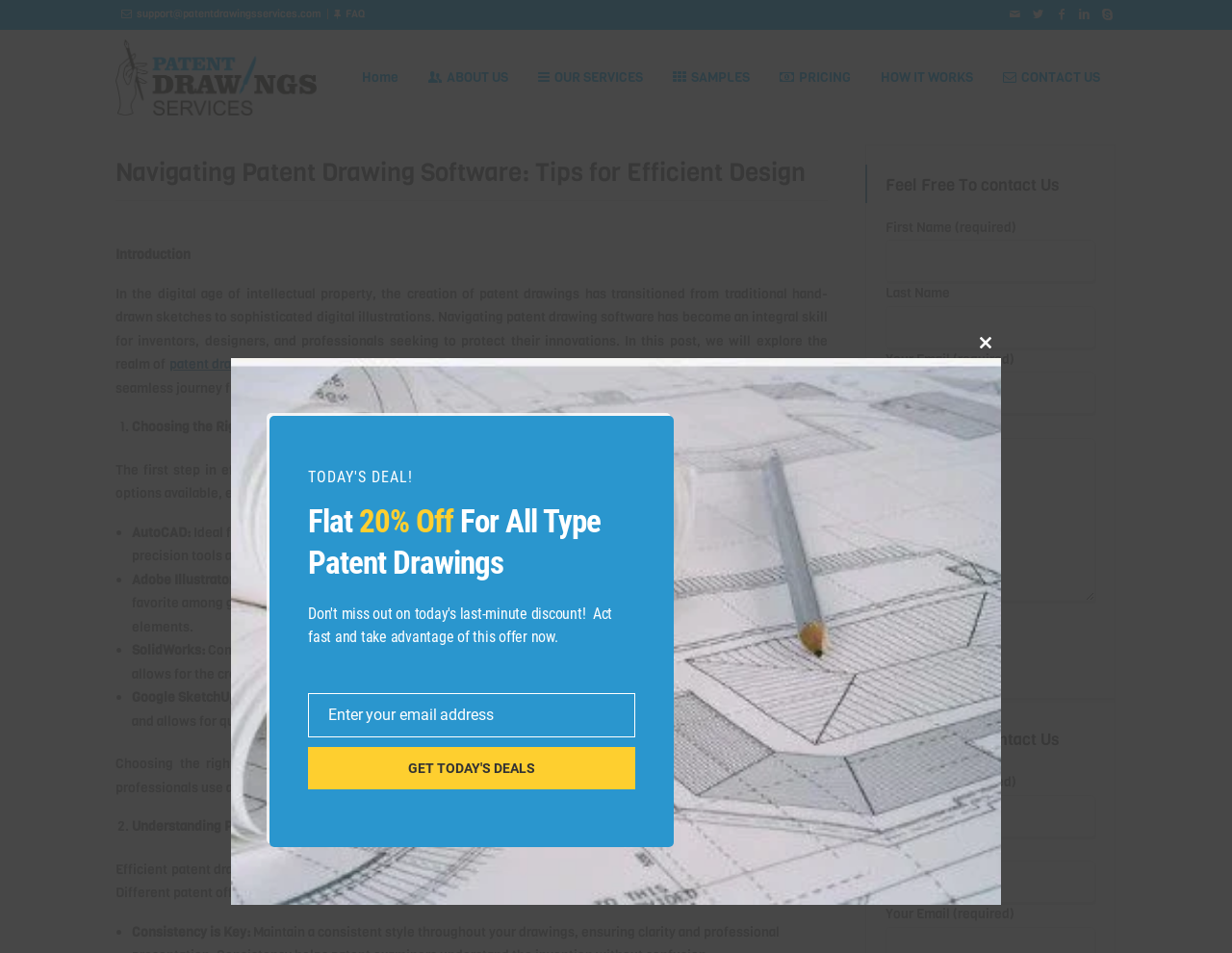Determine the bounding box coordinates of the element that should be clicked to execute the following command: "Click the 'FAQ' link".

[0.28, 0.007, 0.296, 0.022]